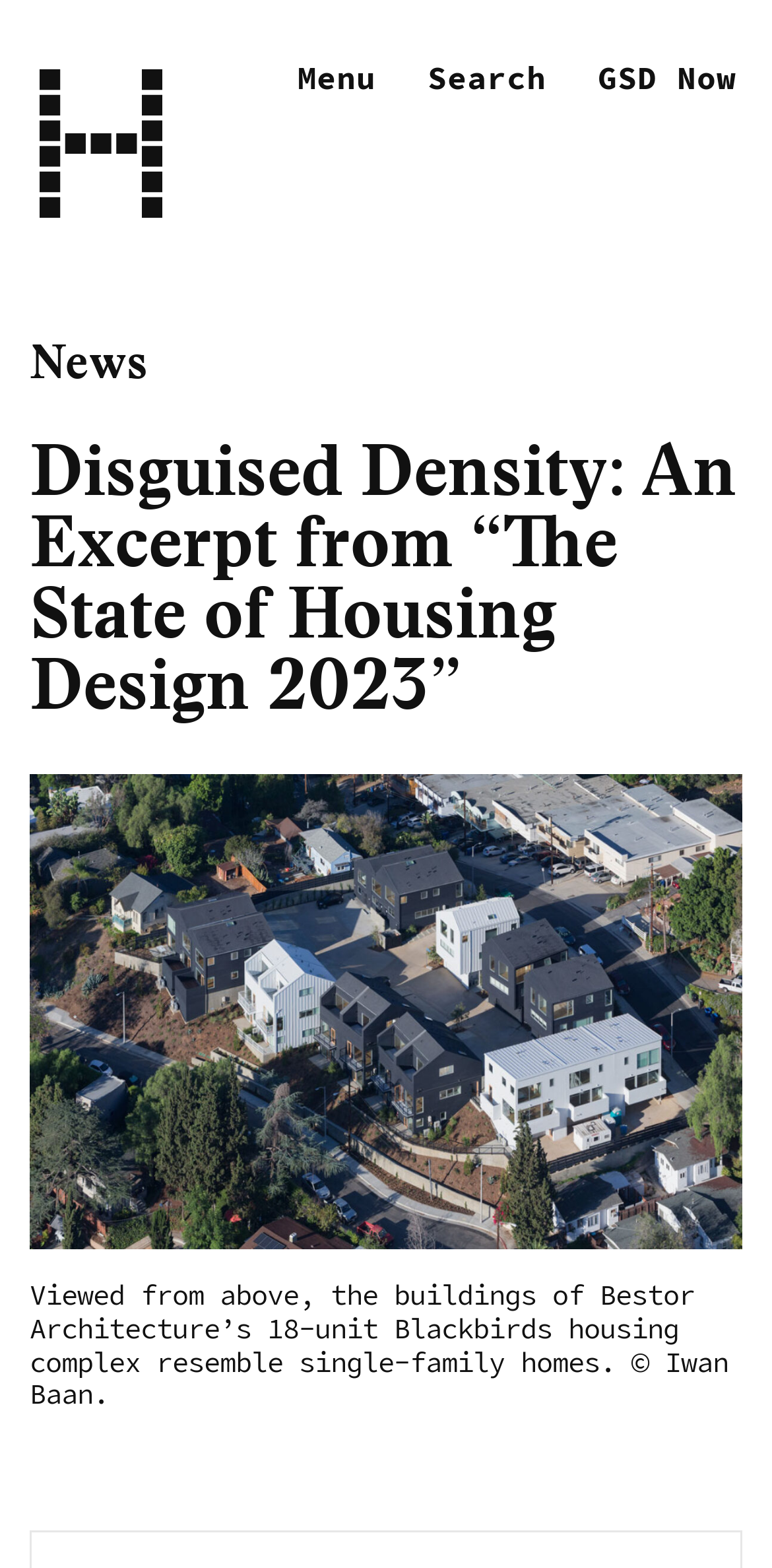Answer briefly with one word or phrase:
What is the location of the housing development in the image?

Southern California